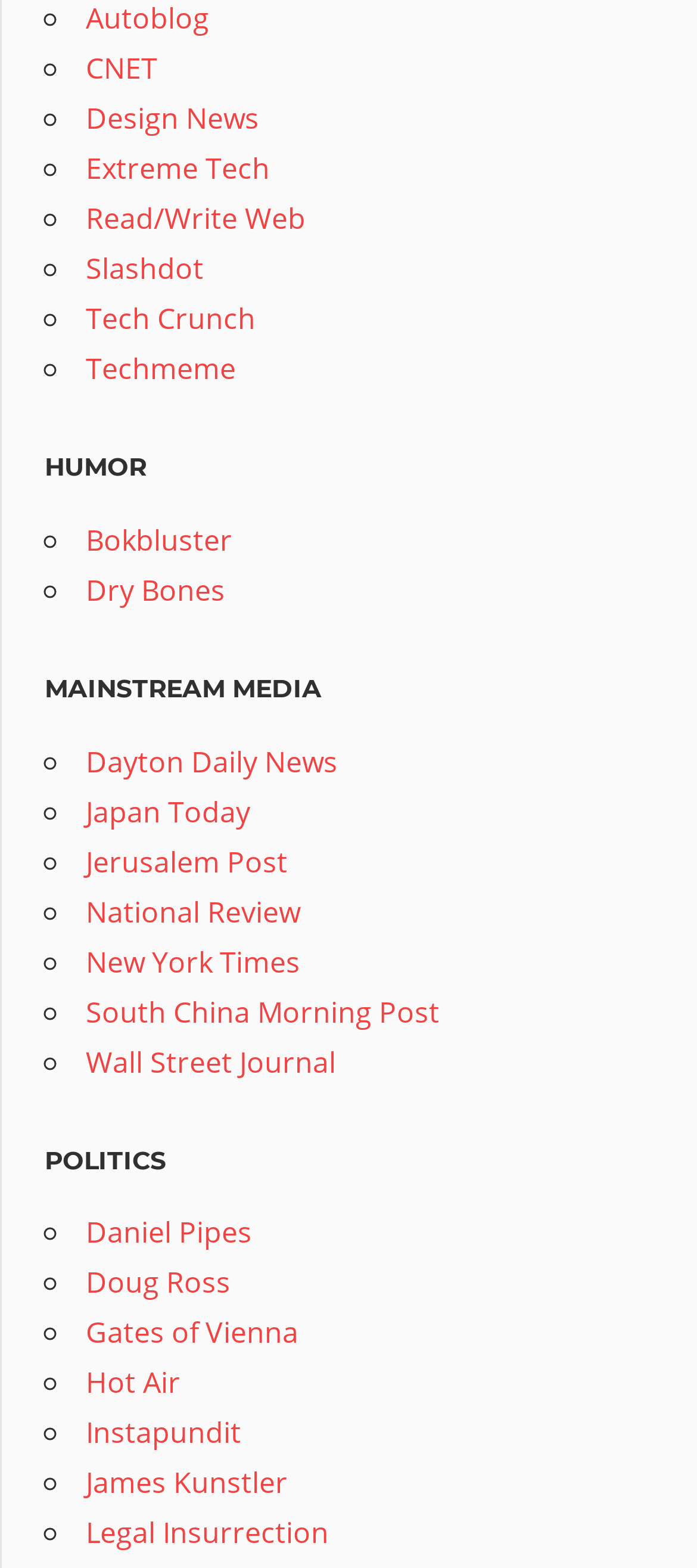Respond to the question below with a single word or phrase:
How many links are listed under 'MAINSTREAM MEDIA'?

9